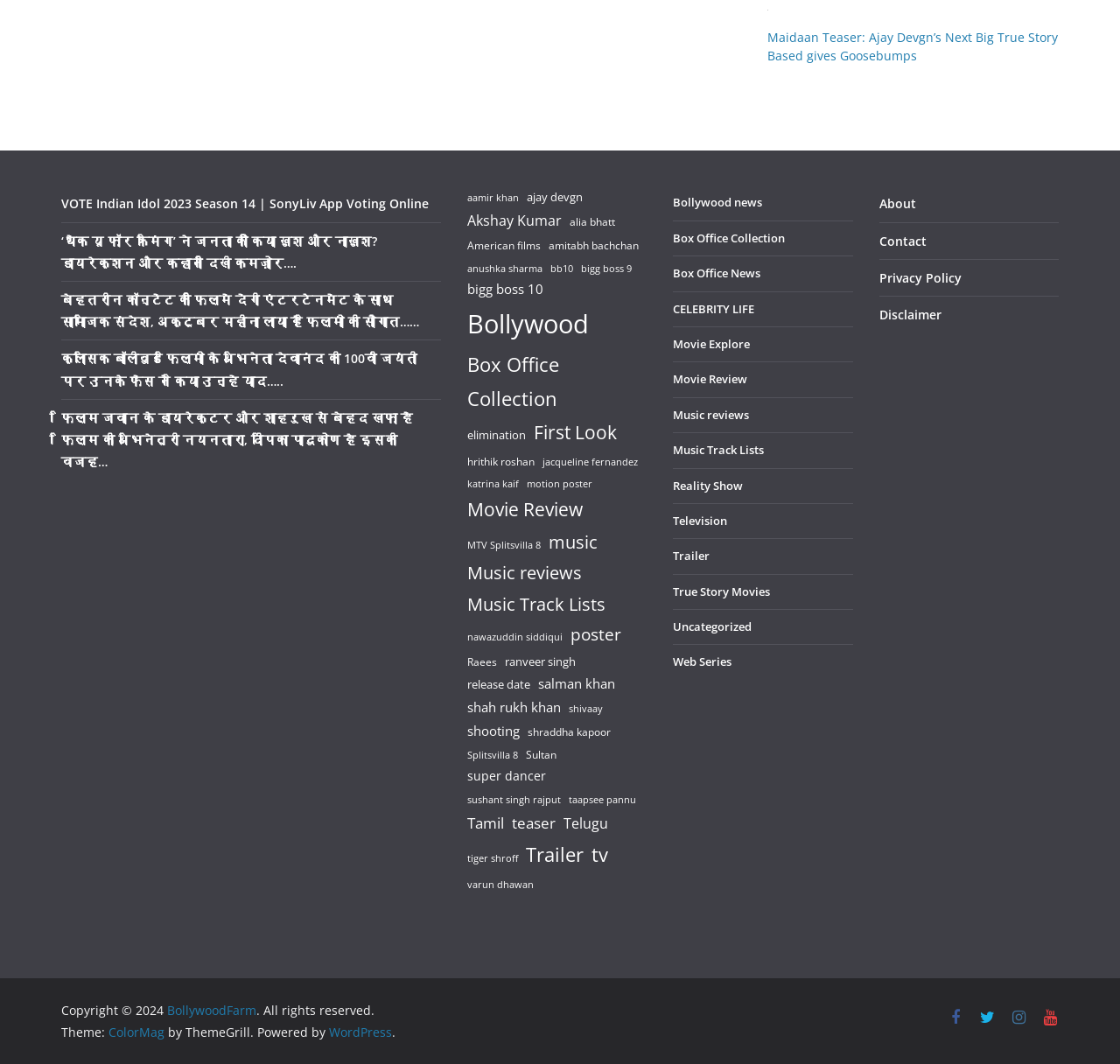Please answer the following question using a single word or phrase: 
How many items are there in the 'Bollywood' category?

2,151